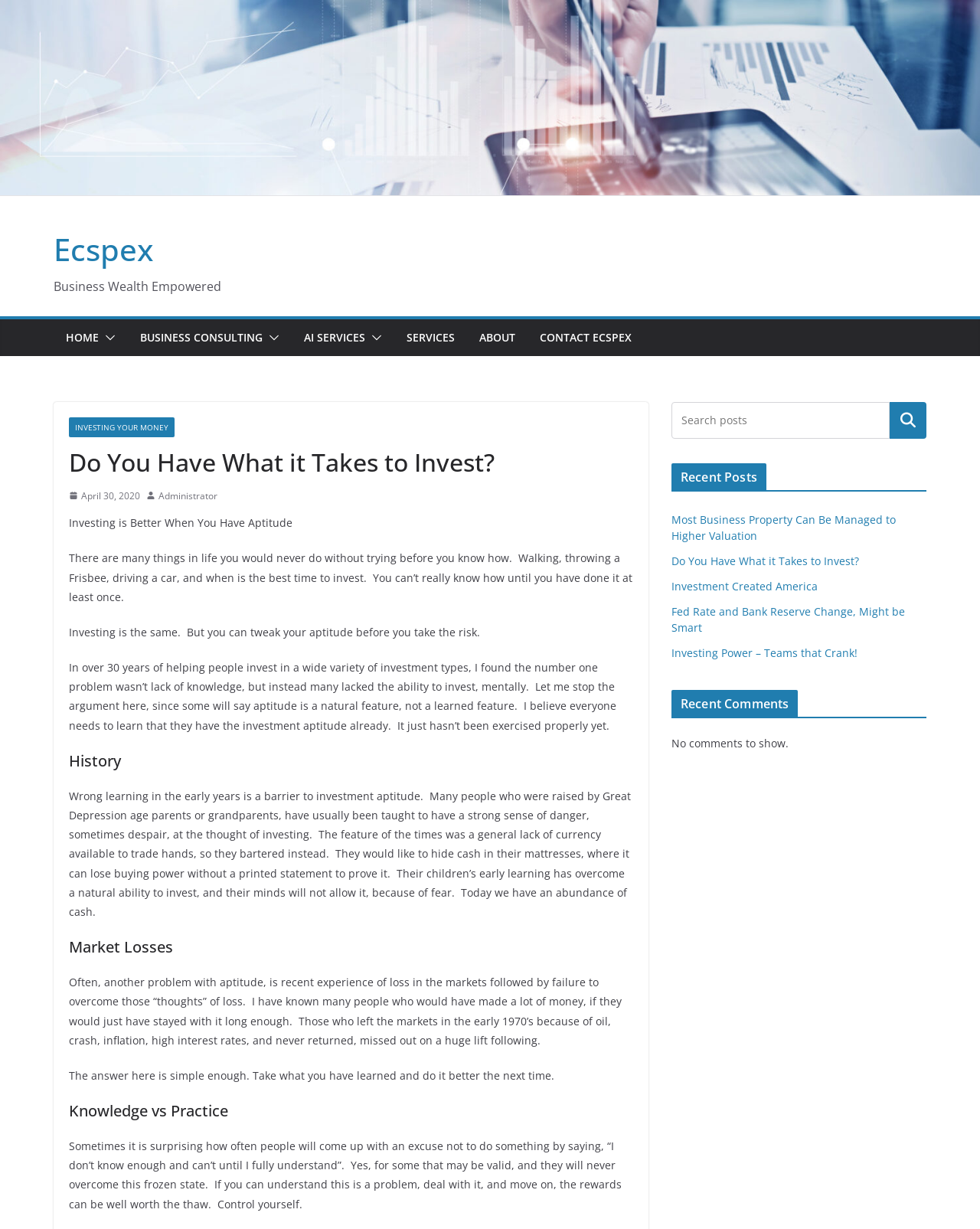Please find and generate the text of the main header of the webpage.

Do You Have What it Takes to Invest?